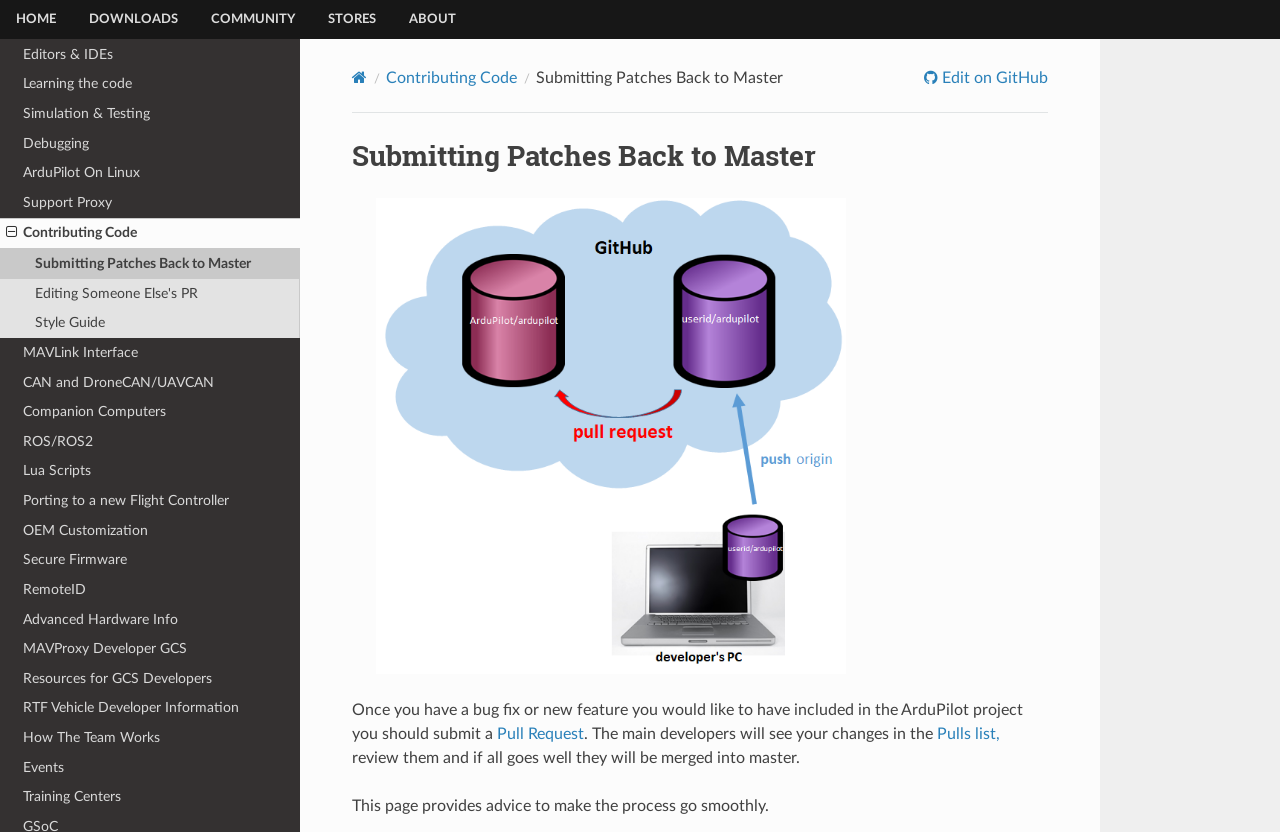Where can I find the list of pull requests?
Based on the image, answer the question with a single word or brief phrase.

Pulls list